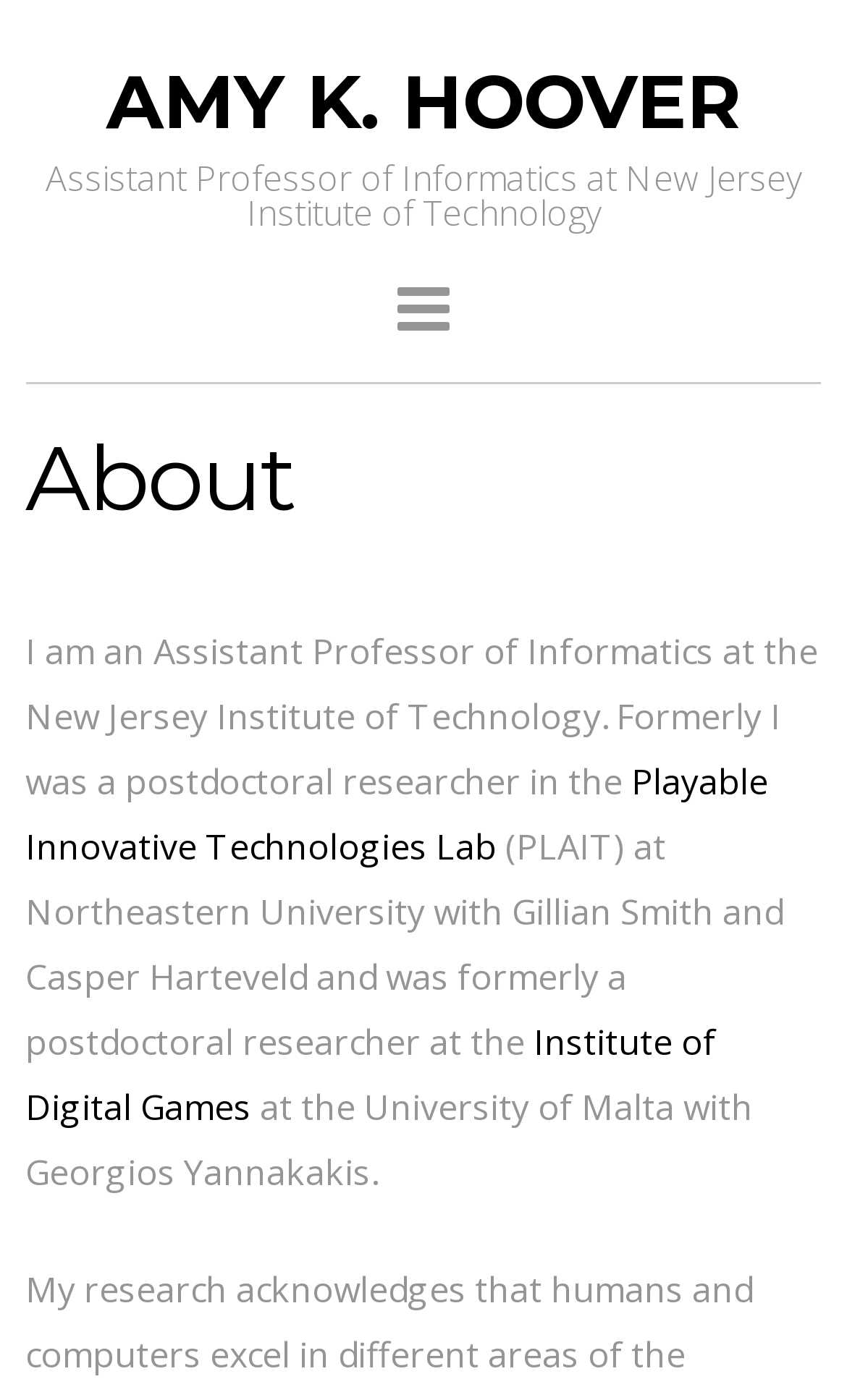Given the description "Playable Innovative Technologies Lab", provide the bounding box coordinates of the corresponding UI element.

[0.03, 0.542, 0.907, 0.622]